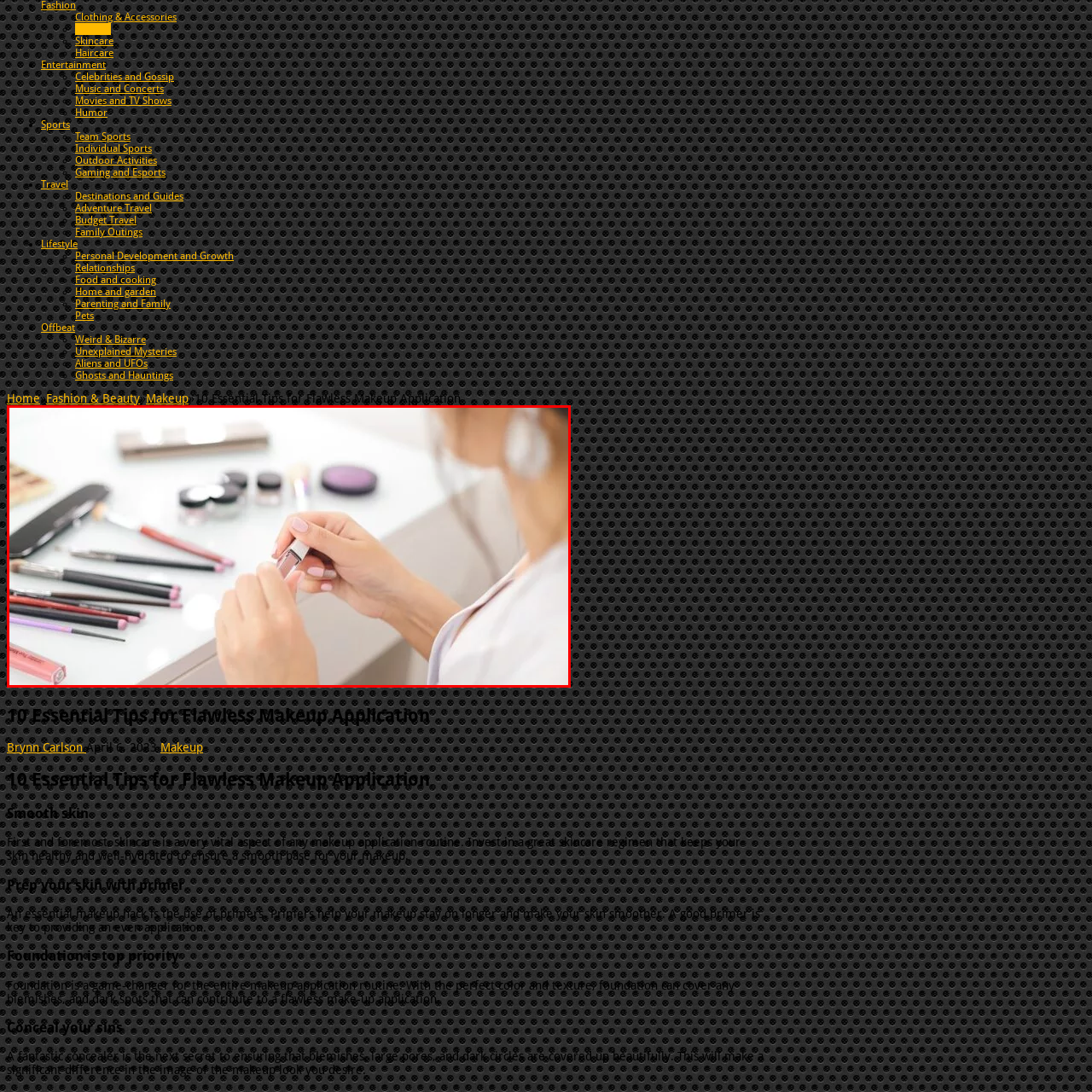What type of products surround the person?
Observe the image part marked by the red bounding box and give a detailed answer to the question.

The person is surrounded by various makeup products, including lip liners and eyeshadows, which indicates a well-organized beauty routine and suggests that the person is about to apply makeup.